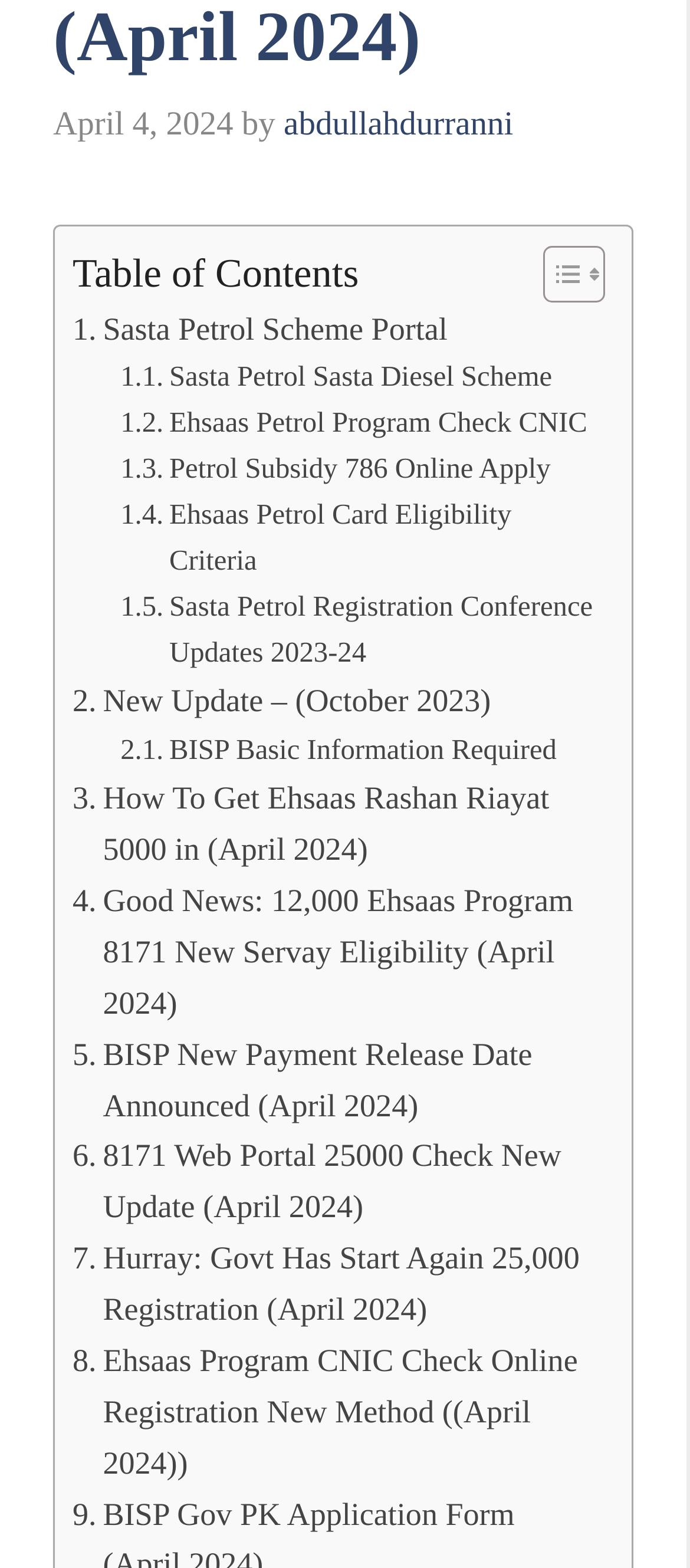Can you give a comprehensive explanation to the question given the content of the image?
What is the date mentioned at the top?

I found the date 'April 4, 2024' at the top of the webpage, which is a StaticText element with bounding box coordinates [0.077, 0.068, 0.338, 0.092].